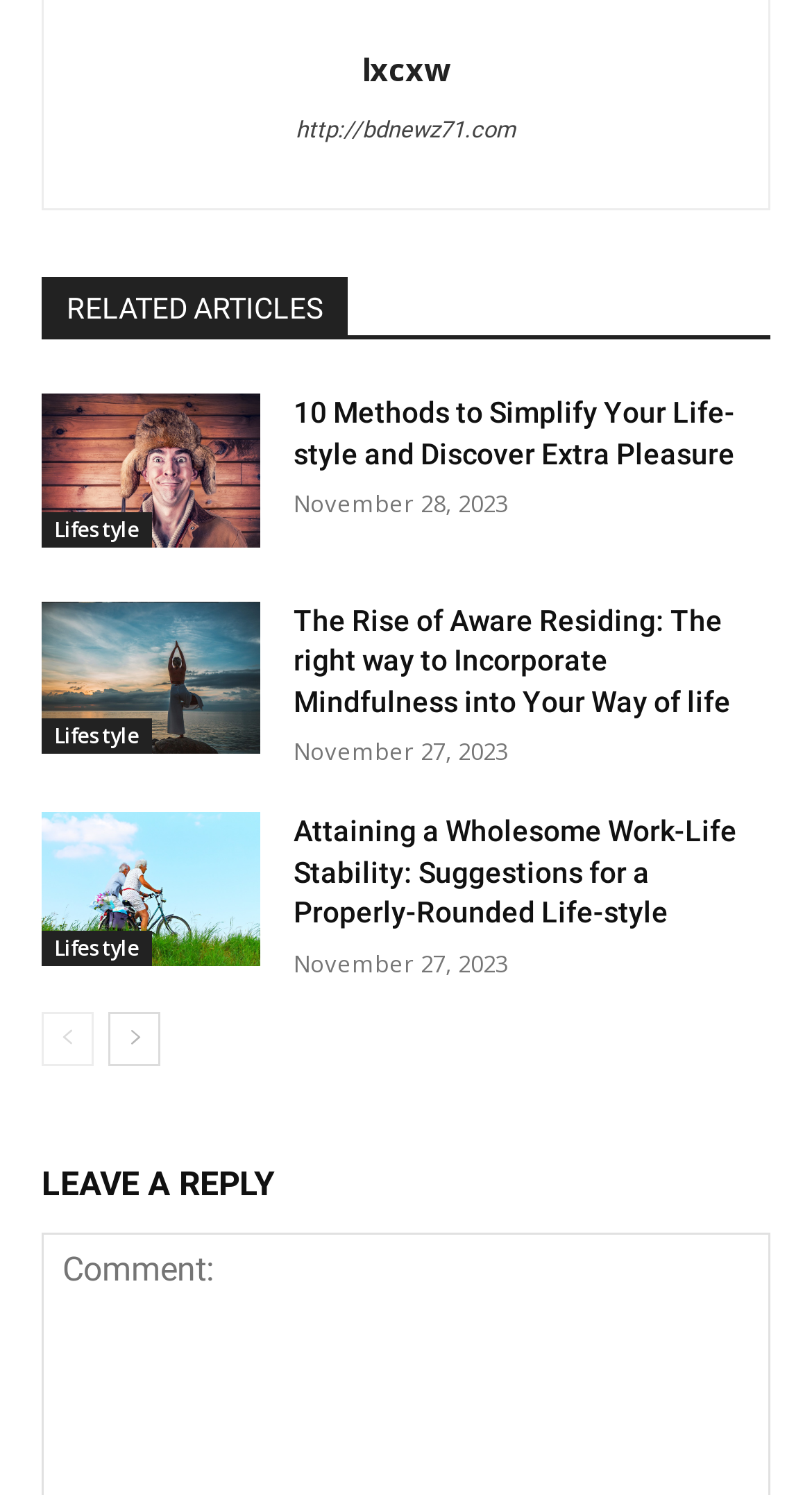What is the date of the latest article?
Look at the image and answer with only one word or phrase.

November 28, 2023